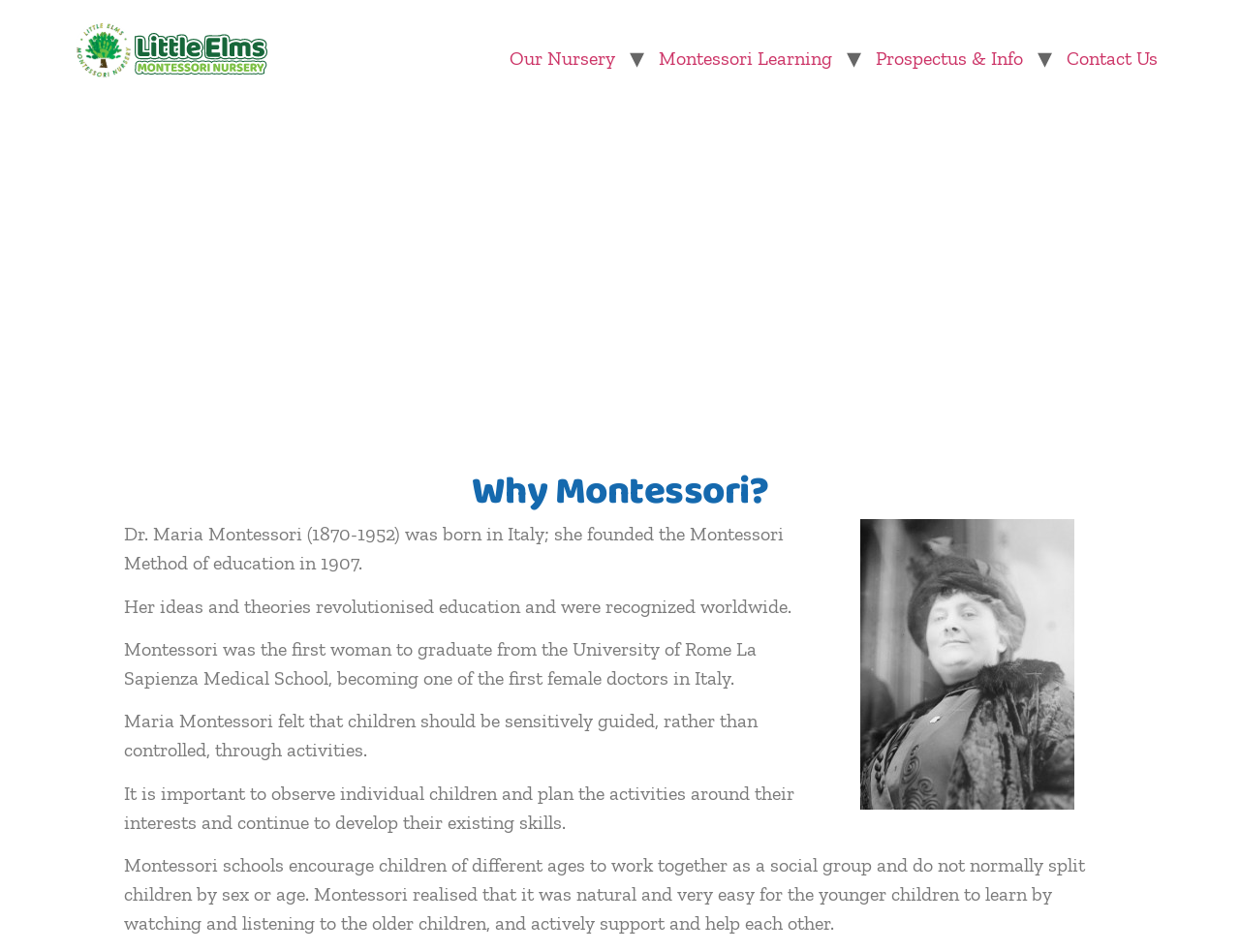Answer the following inquiry with a single word or phrase:
What was Dr. Maria Montessori's profession?

Doctor